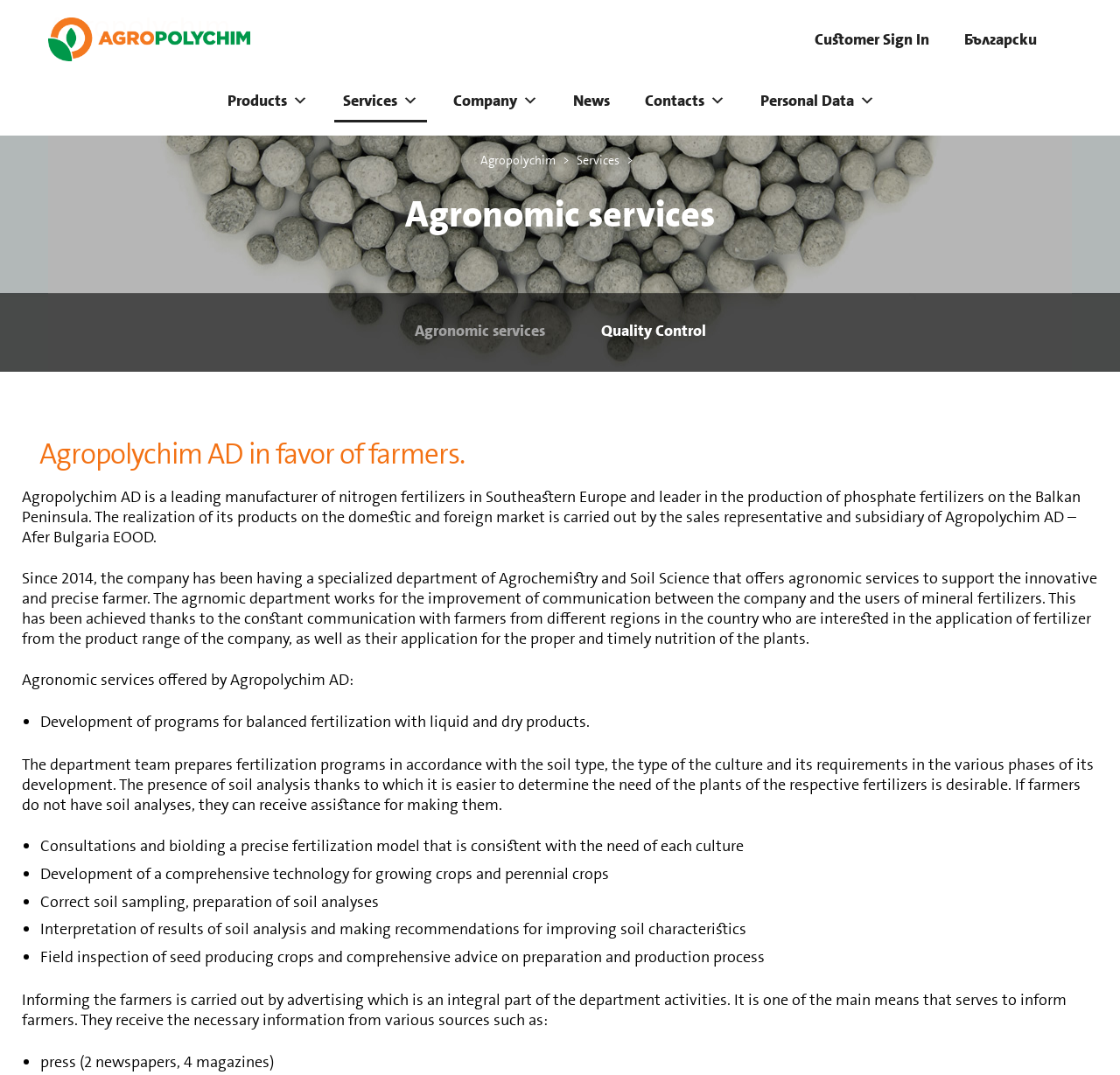Identify the bounding box coordinates of the region that needs to be clicked to carry out this instruction: "Learn about agronomic services". Provide these coordinates as four float numbers ranging from 0 to 1, i.e., [left, top, right, bottom].

[0.346, 0.285, 0.51, 0.331]